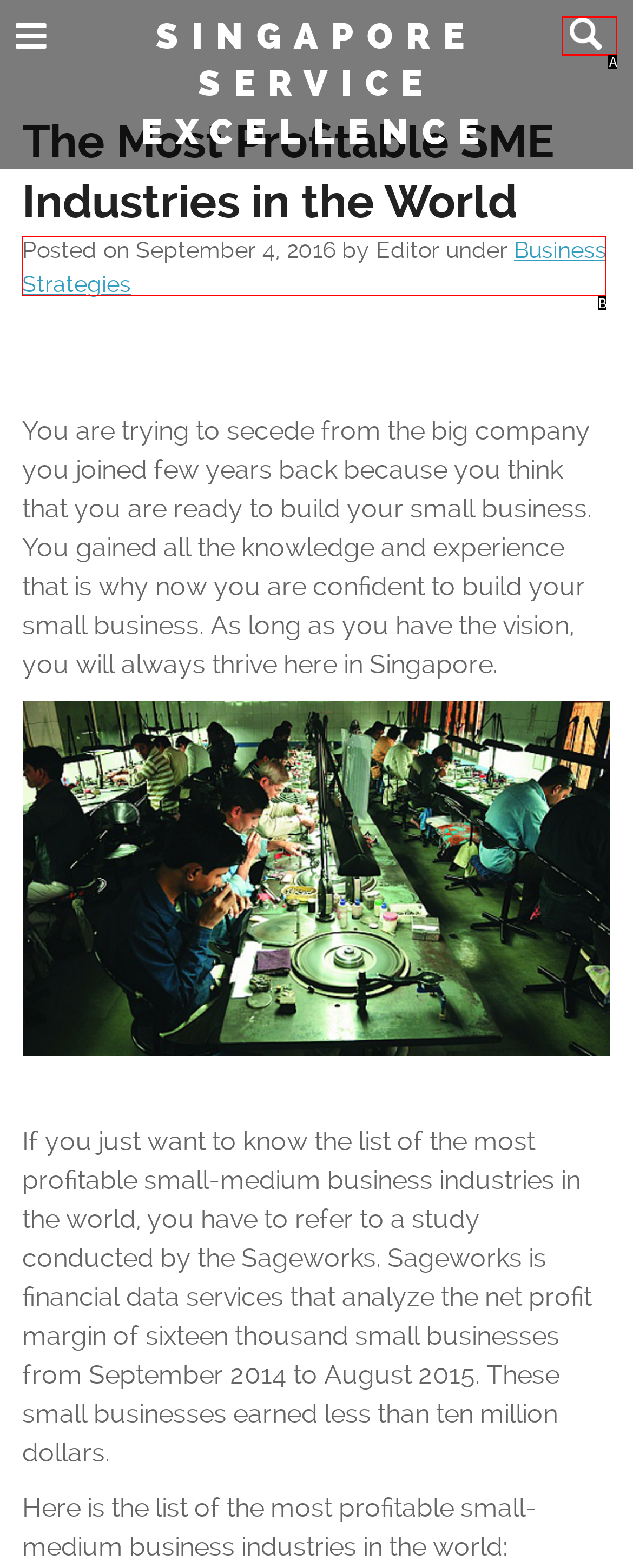Choose the UI element that best aligns with the description: Business Strategies
Respond with the letter of the chosen option directly.

B